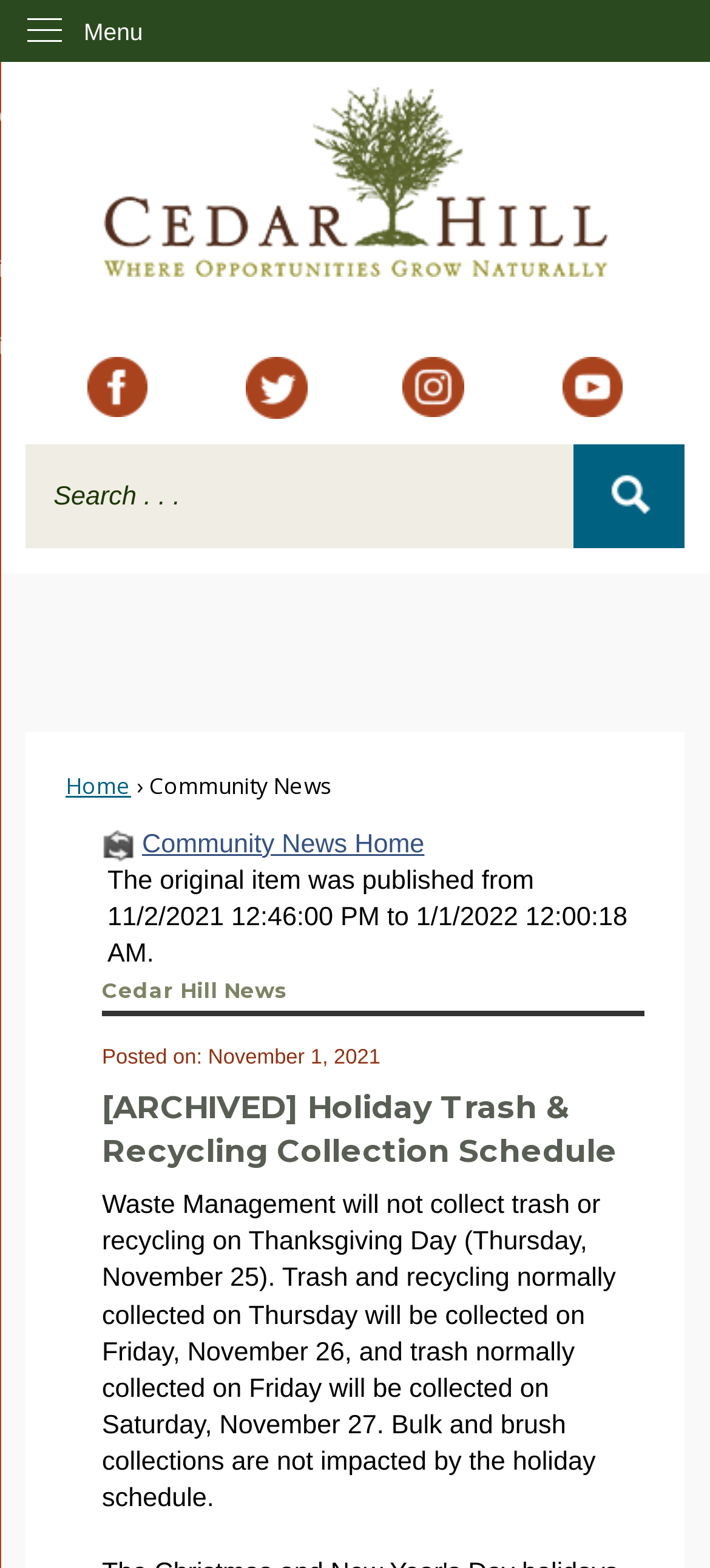Please determine the bounding box coordinates of the element's region to click in order to carry out the following instruction: "Click on the Twitter graphic". The coordinates should be four float numbers between 0 and 1, i.e., [left, top, right, bottom].

[0.278, 0.227, 0.5, 0.267]